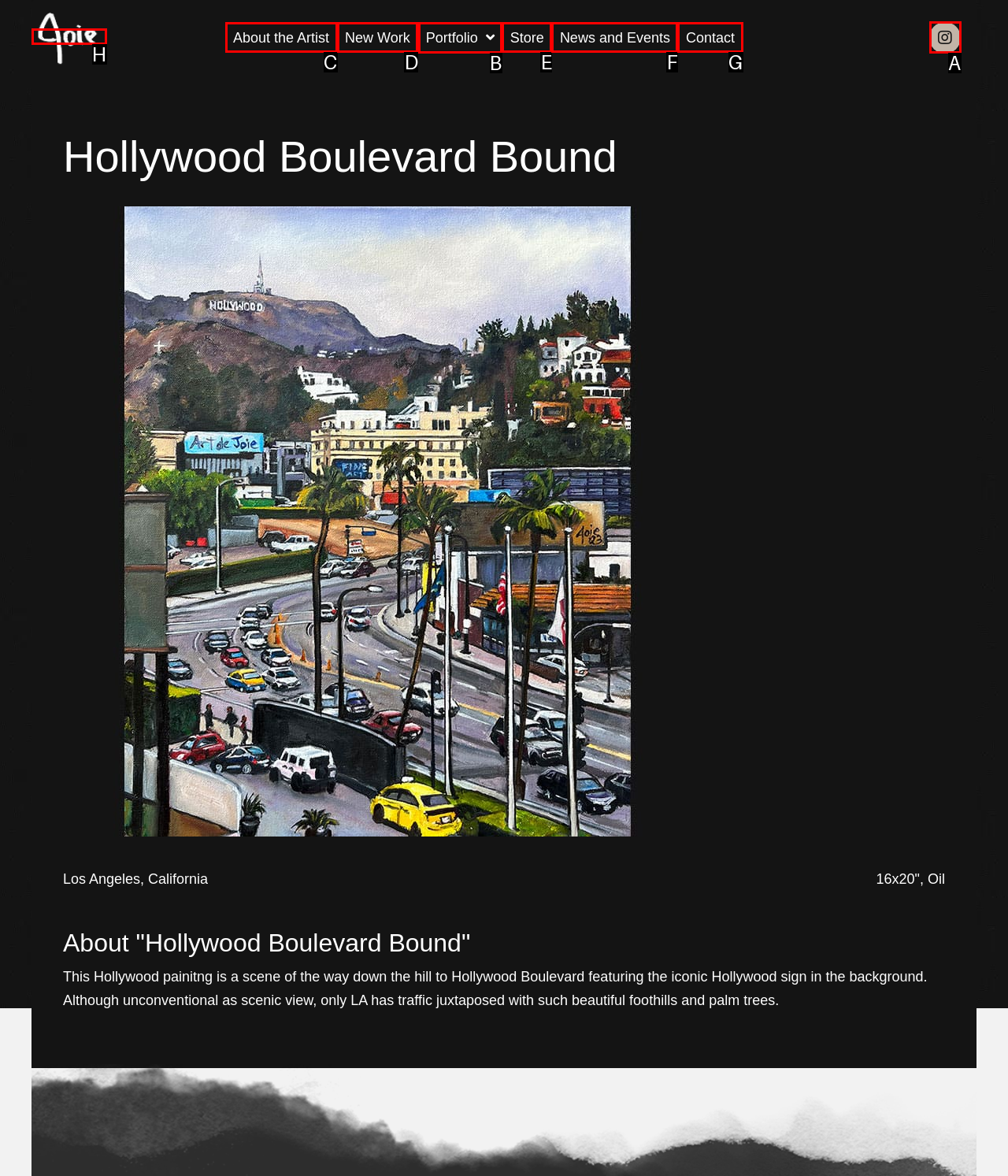Indicate which red-bounded element should be clicked to perform the task: View the portfolio Answer with the letter of the correct option.

B